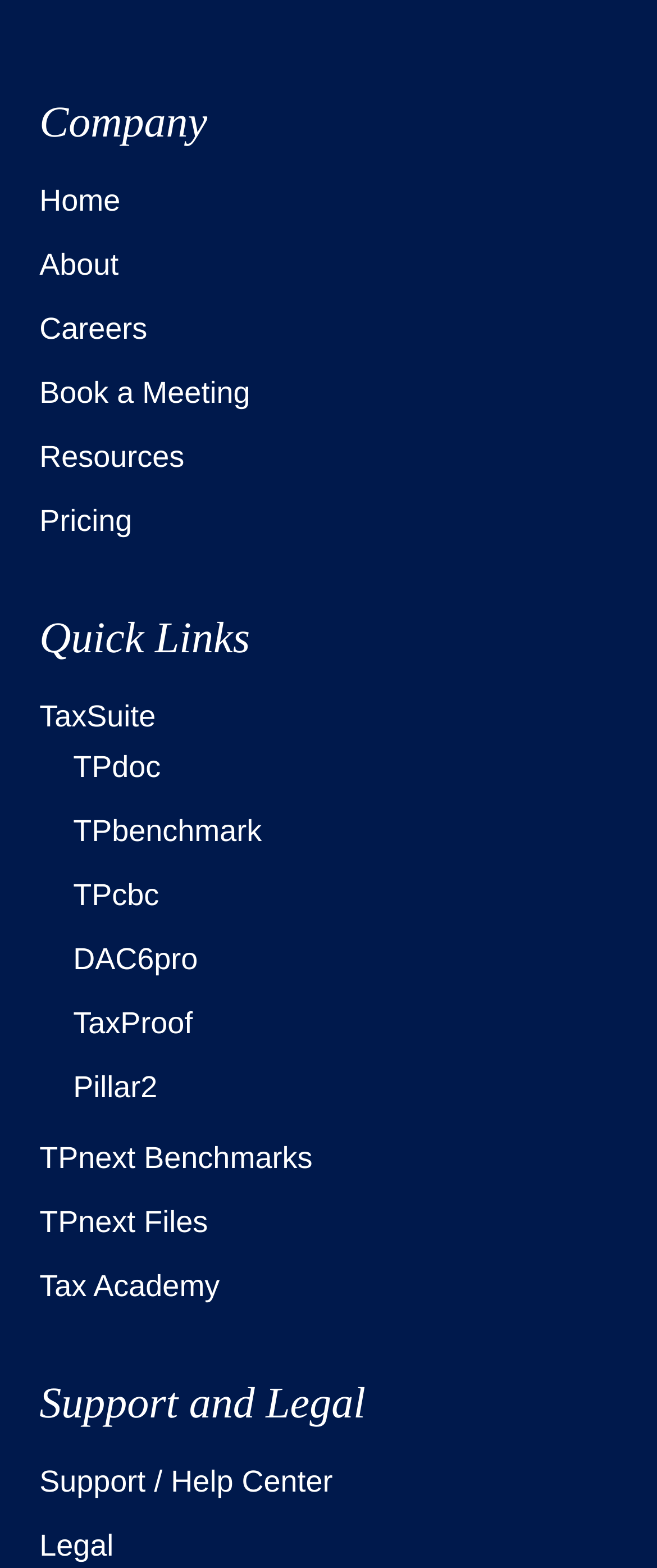Provide the bounding box coordinates of the area you need to click to execute the following instruction: "Get support from the 'Help Center'".

[0.06, 0.928, 0.94, 0.961]